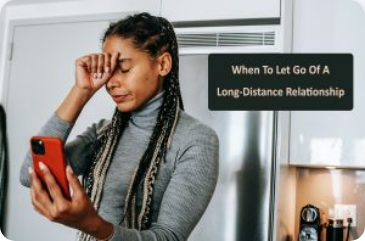Analyze the image and provide a detailed caption.

In this image, a woman appears visibly distressed as she holds a smartphone in her left hand, while her right hand is raised to her forehead in a gesture of frustration or contemplation. She is dressed in a fitted, light-gray sweater, and her hair is styled in long braids. The background features a modern kitchen setting, which includes a refrigerator. Overlaying the image is the text "When To Let Go Of A Long-distance Relationship," highlighting the emotional complexity and challenges often faced in such situations. This visual captures the inner turmoil and decision-making struggles that can accompany the end of a long-distance relationship.